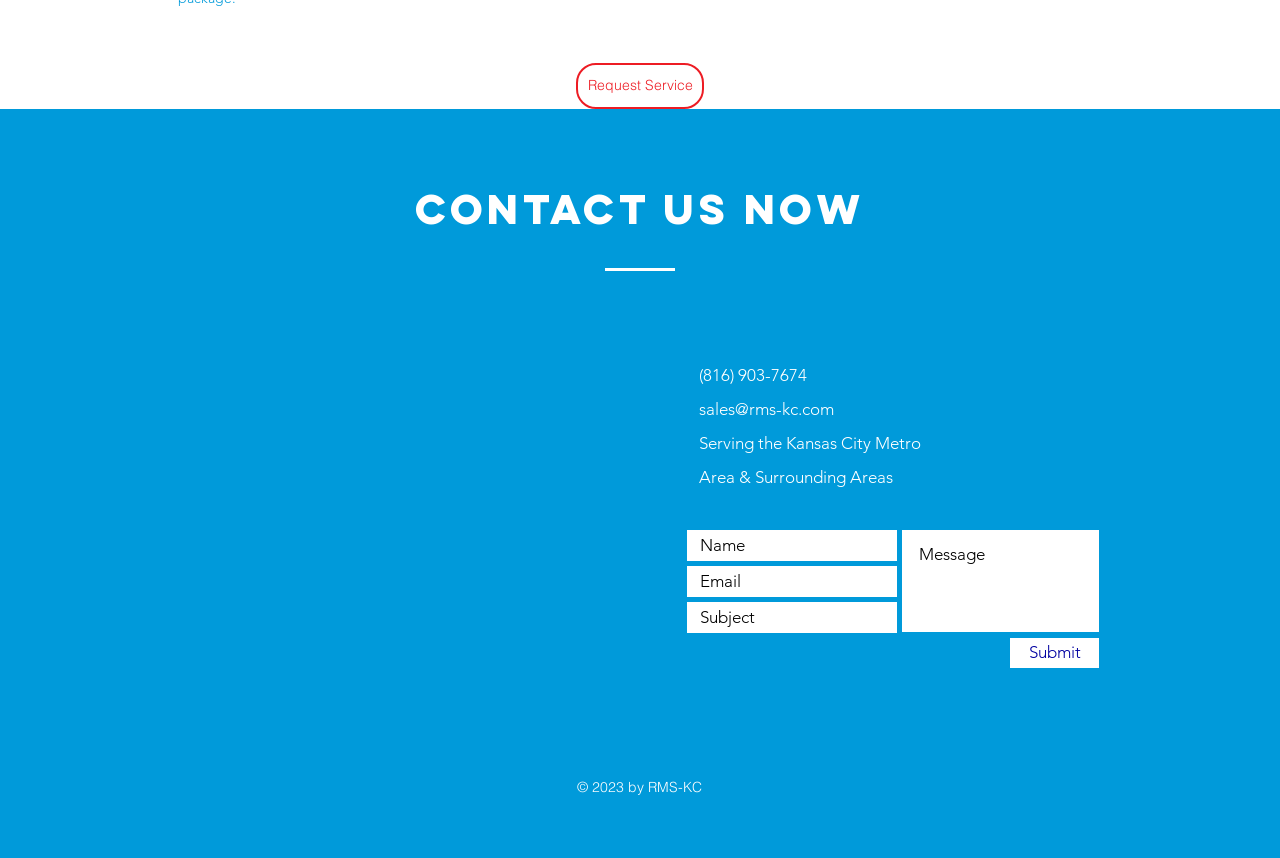Please identify the bounding box coordinates for the region that you need to click to follow this instruction: "Click the 'Request Service' link".

[0.45, 0.073, 0.55, 0.127]